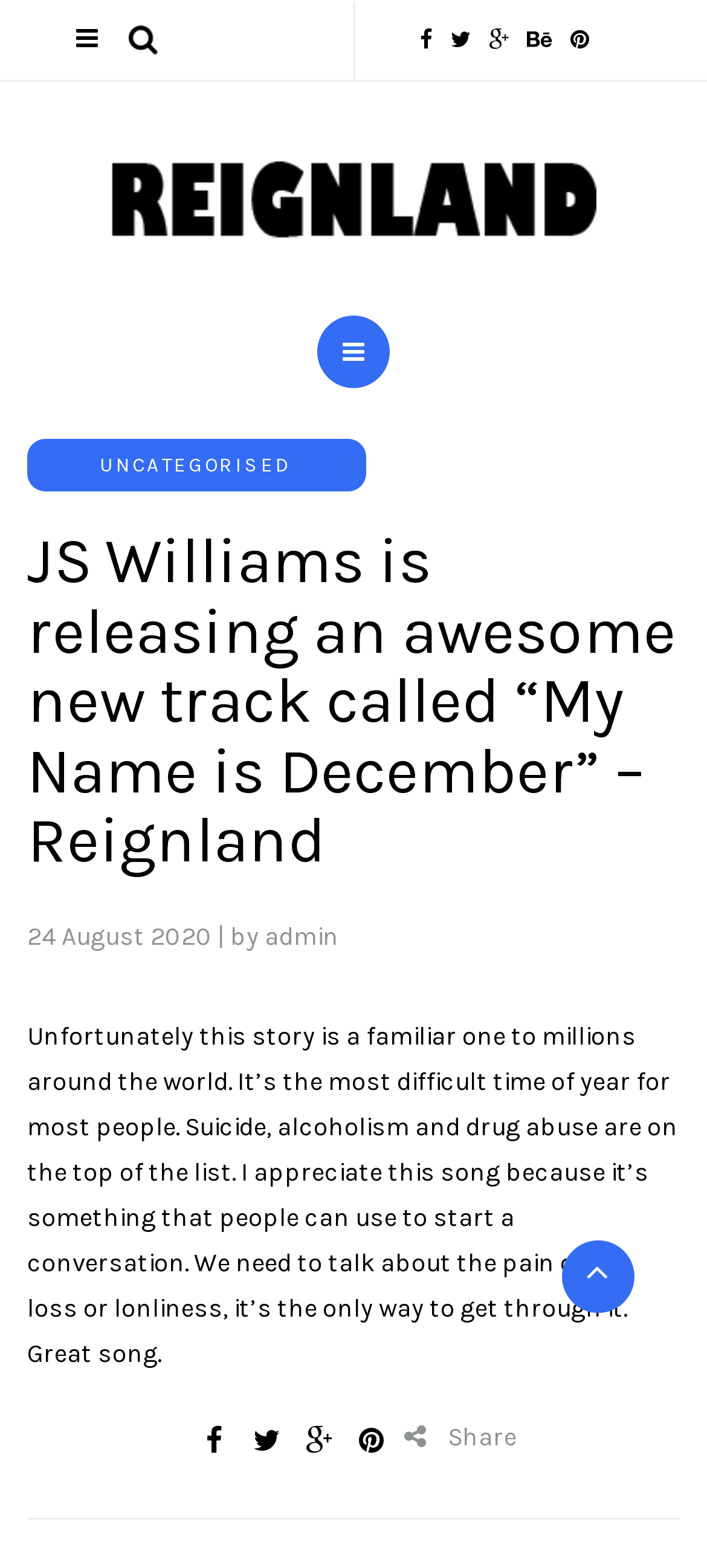Highlight the bounding box coordinates of the region I should click on to meet the following instruction: "View charts".

None